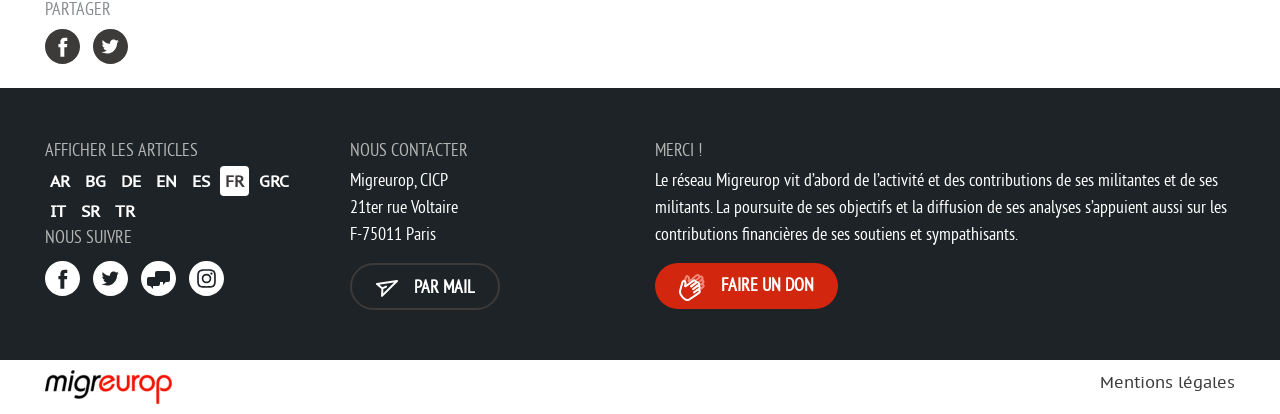Please identify the bounding box coordinates of the clickable region that I should interact with to perform the following instruction: "Share on Facebook". The coordinates should be expressed as four float numbers between 0 and 1, i.e., [left, top, right, bottom].

[0.035, 0.079, 0.062, 0.127]